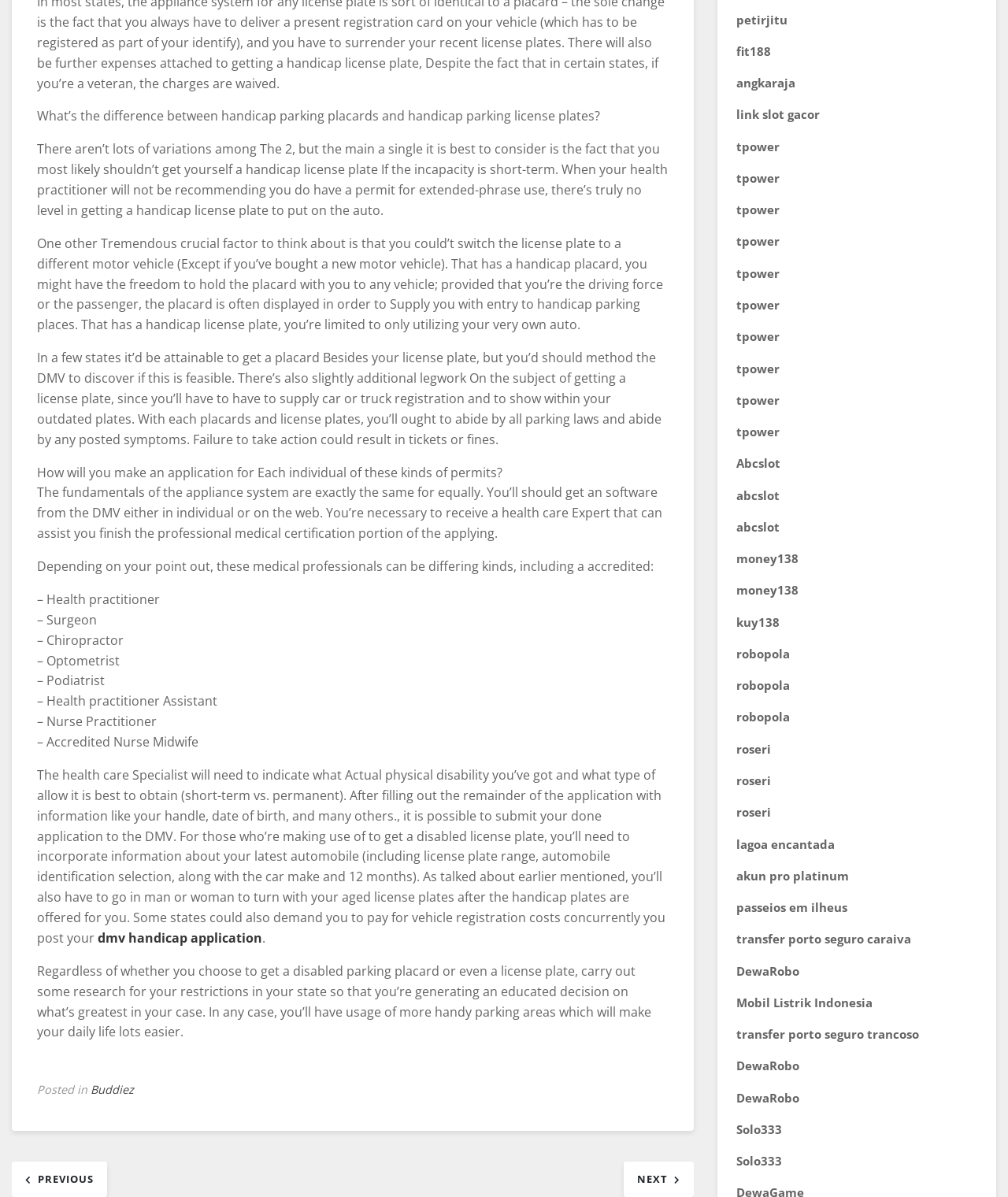Find the bounding box coordinates for the HTML element specified by: "transfer porto seguro trancoso".

[0.73, 0.857, 0.912, 0.87]